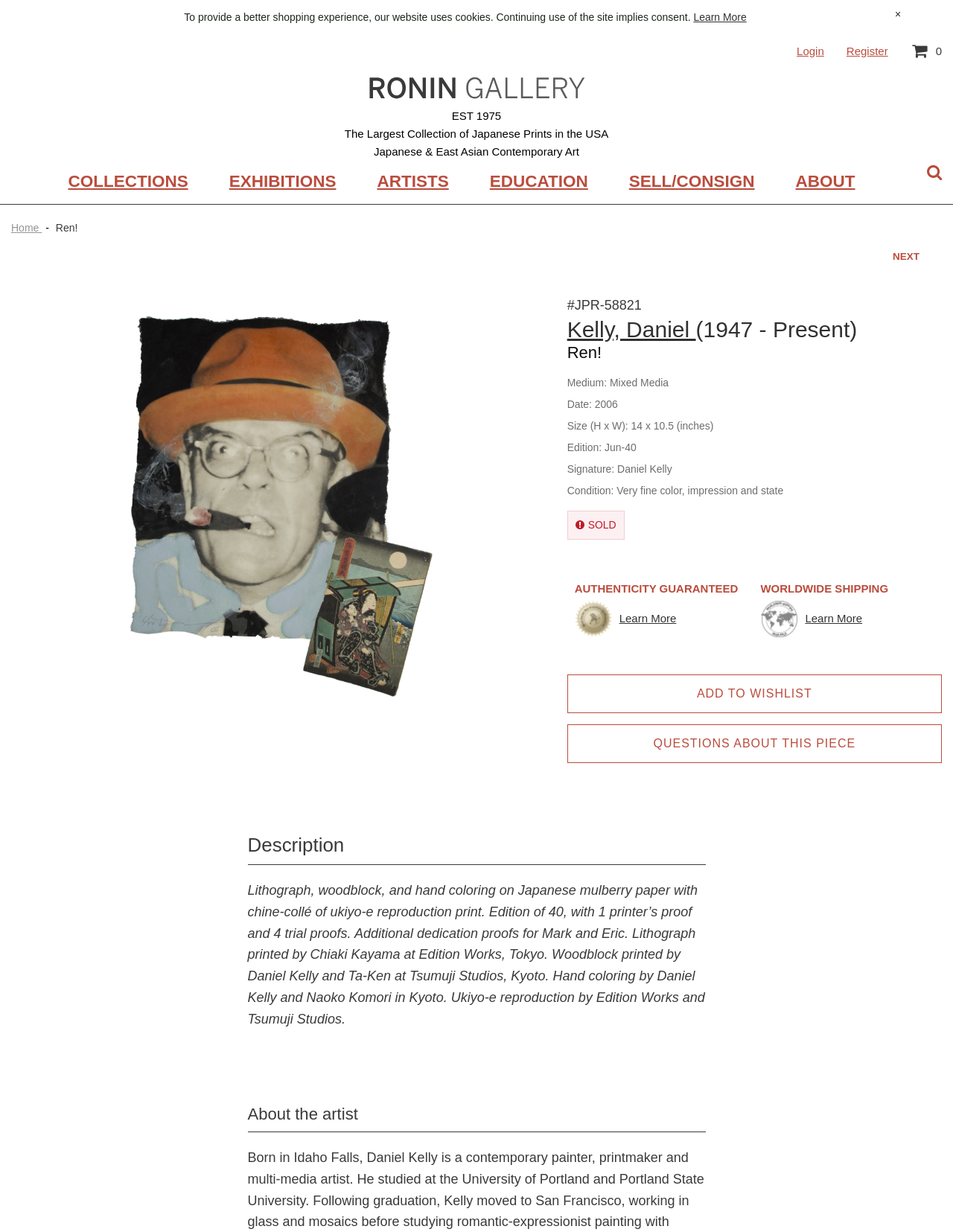What is the size of the artwork?
Please craft a detailed and exhaustive response to the question.

I found the answer by looking at the text 'Size (H x W): 14 x 10.5 (inches)' which is located below the heading 'Ren!' and seems to be describing the artwork.